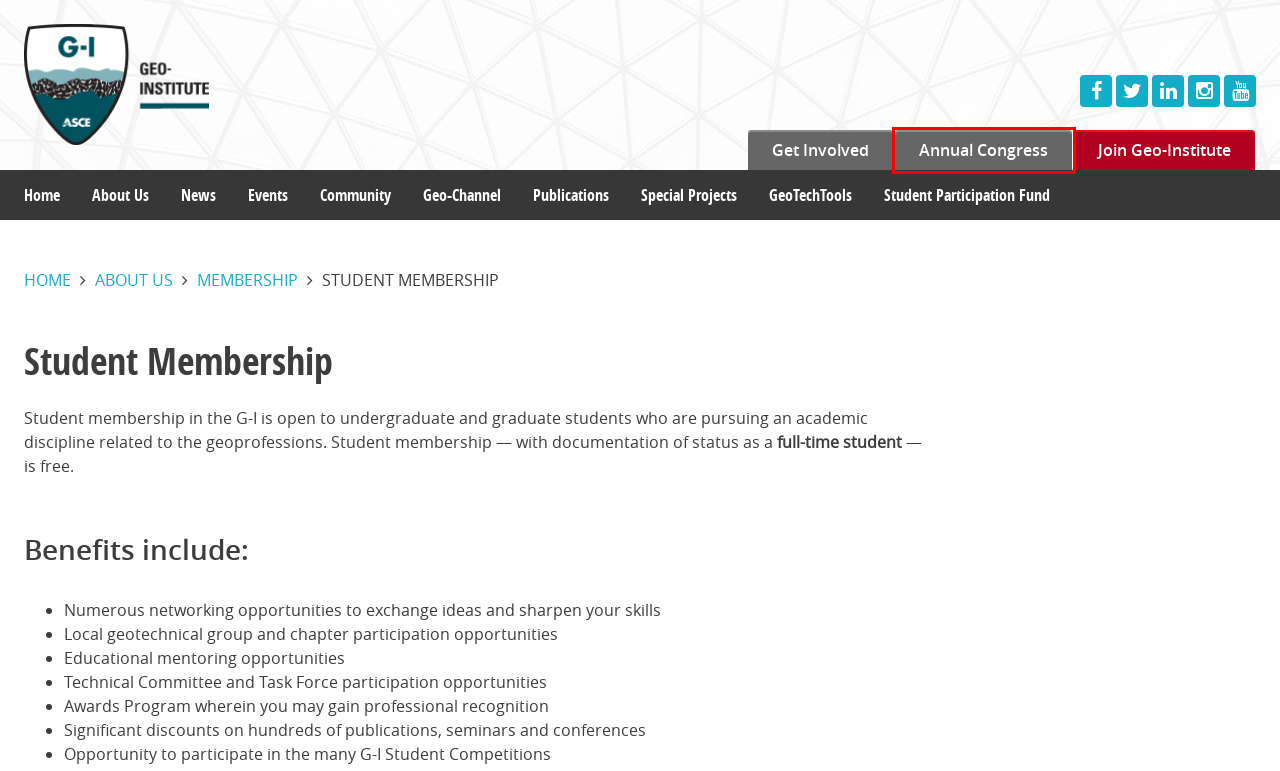Given a screenshot of a webpage with a red bounding box highlighting a UI element, choose the description that best corresponds to the new webpage after clicking the element within the red bounding box. Here are your options:
A. Fellowships | ASCE
B. GEOSTRATA | Geo-Institute
C. Personify eBusiness > Membership > Join ASCE > MembershipJoinRegistration
D. Welcome to Geo-Institute
E. Privacy | ASCE
F. Student Participation Fund | Geo-Institute
G. HOME - ARGO-E GROUP
H. Home | Geo-Congress

H